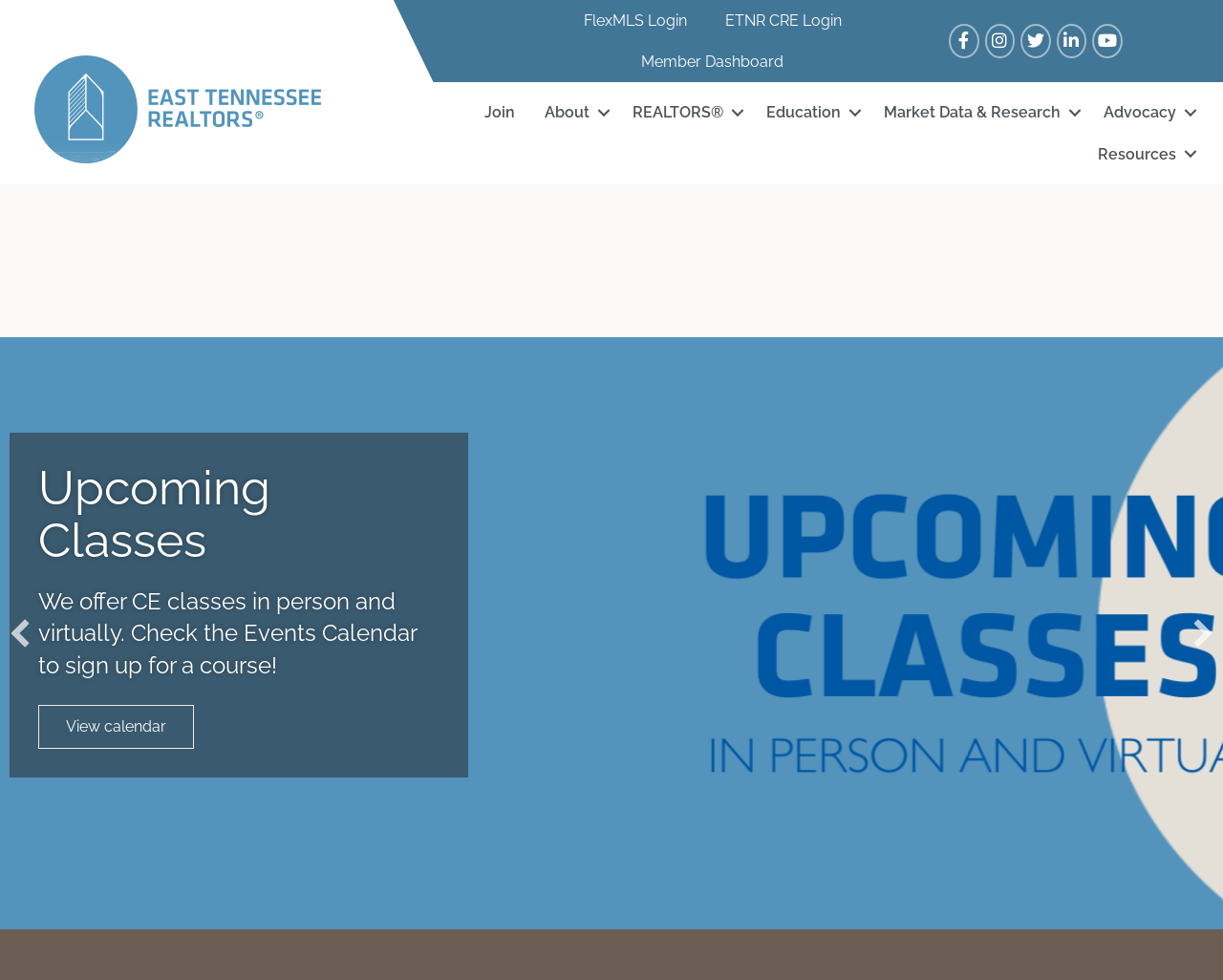Please identify the bounding box coordinates of the clickable region that I should interact with to perform the following instruction: "View the upcoming classes". The coordinates should be expressed as four float numbers between 0 and 1, i.e., [left, top, right, bottom].

[0.031, 0.471, 0.359, 0.578]